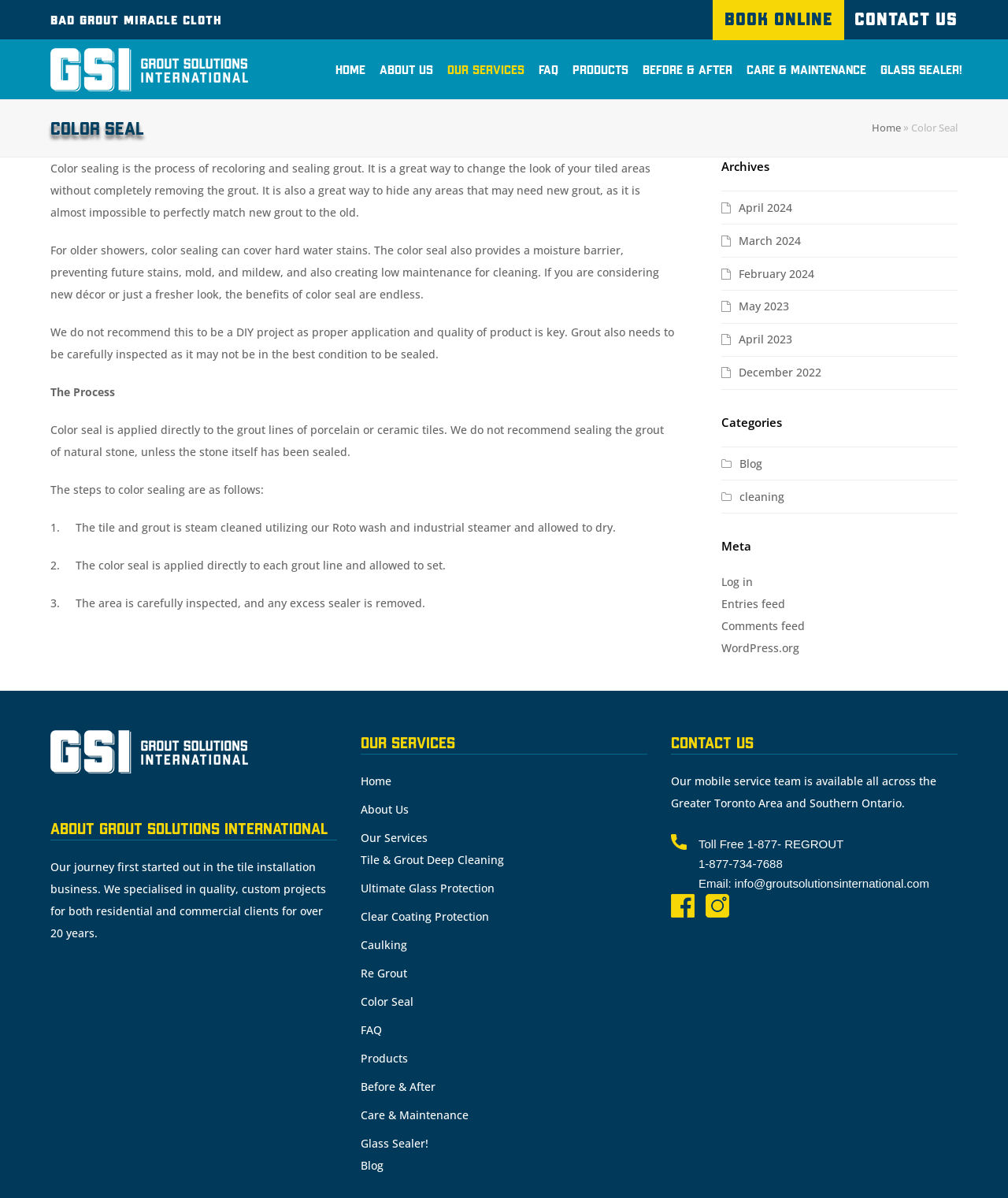Respond with a single word or phrase to the following question: What is the process of color sealing?

Recoloring and sealing grout